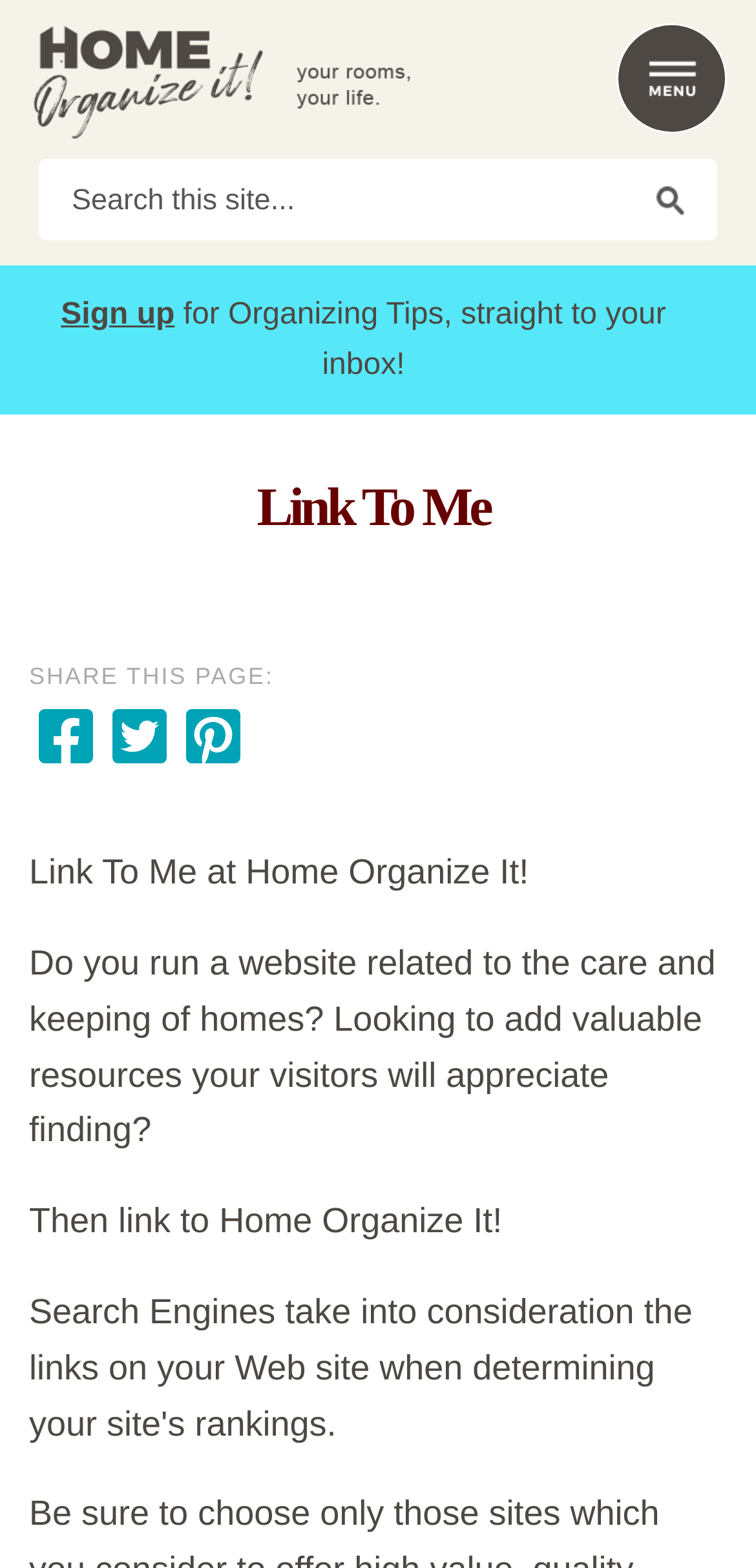Provide the bounding box coordinates of the UI element this sentence describes: "(0115) 888 2828".

None